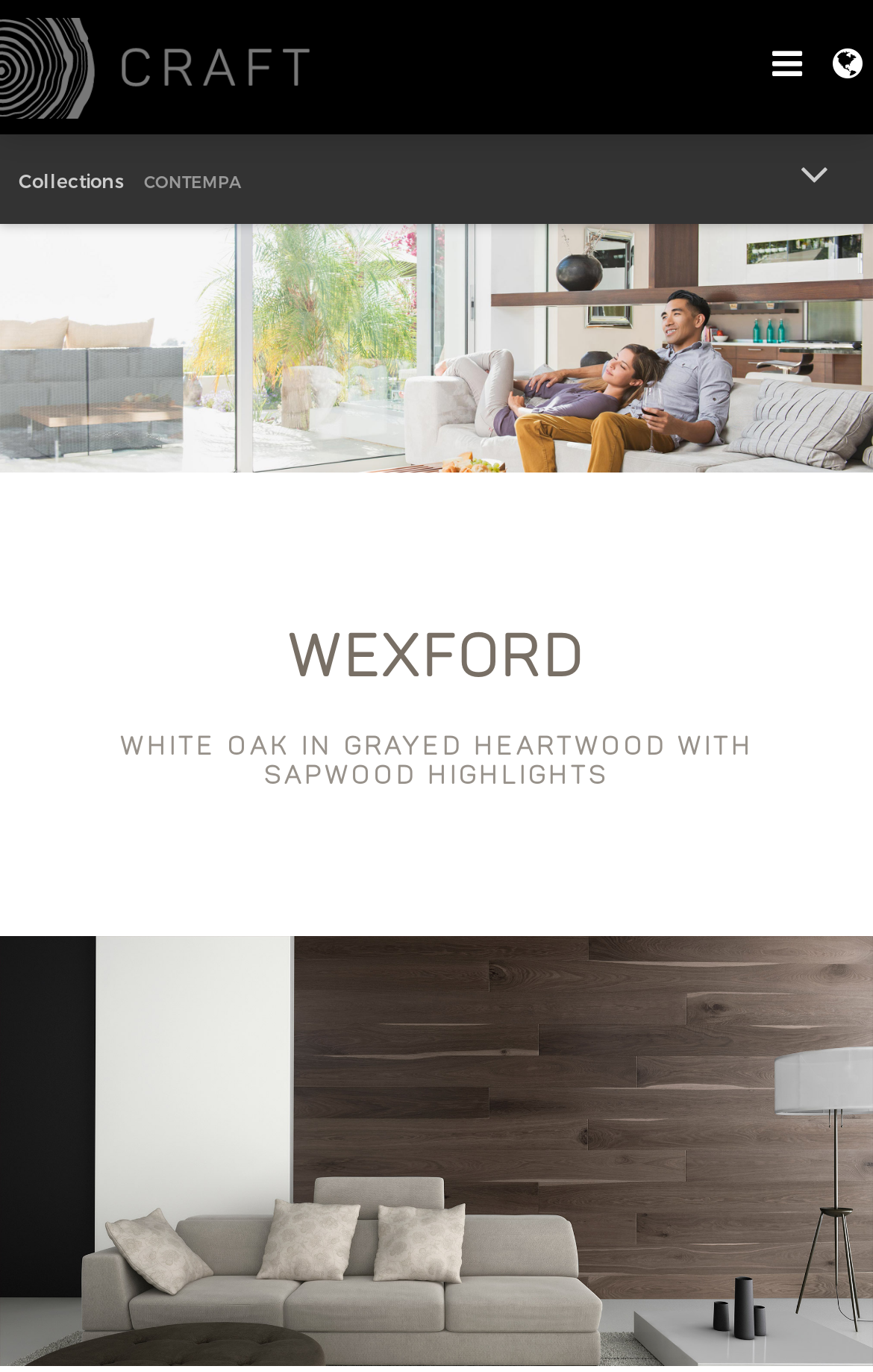What is the color of the heartwood?
Refer to the image and provide a concise answer in one word or phrase.

GRAYED